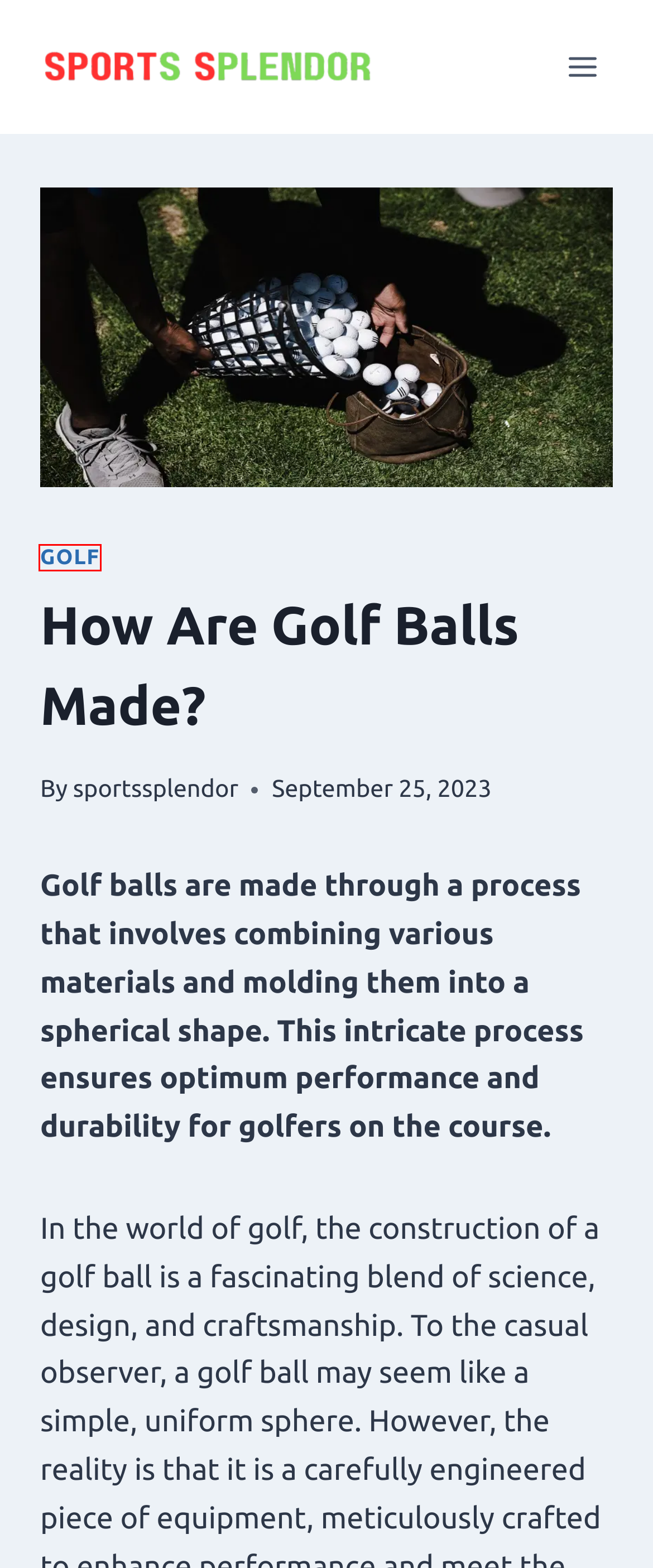Observe the screenshot of a webpage with a red bounding box around an element. Identify the webpage description that best fits the new page after the element inside the bounding box is clicked. The candidates are:
A. How To Put Backspin On A Golf Ball? – Sports Splendor
B. Do Golf Balls Actually Matter? – Sports Splendor
C. Are Chippers Legal In Golf? – Sports Splendor
D. Sports Splendor
E. How Much Does A Golf Ball Weigh? – Sports Splendor
F. Contact – Sports Splendor
G. Golf – Sports Splendor
H. What Is A Tennis Chain Is It Called A Tennis Necklace? – Sports Splendor

G